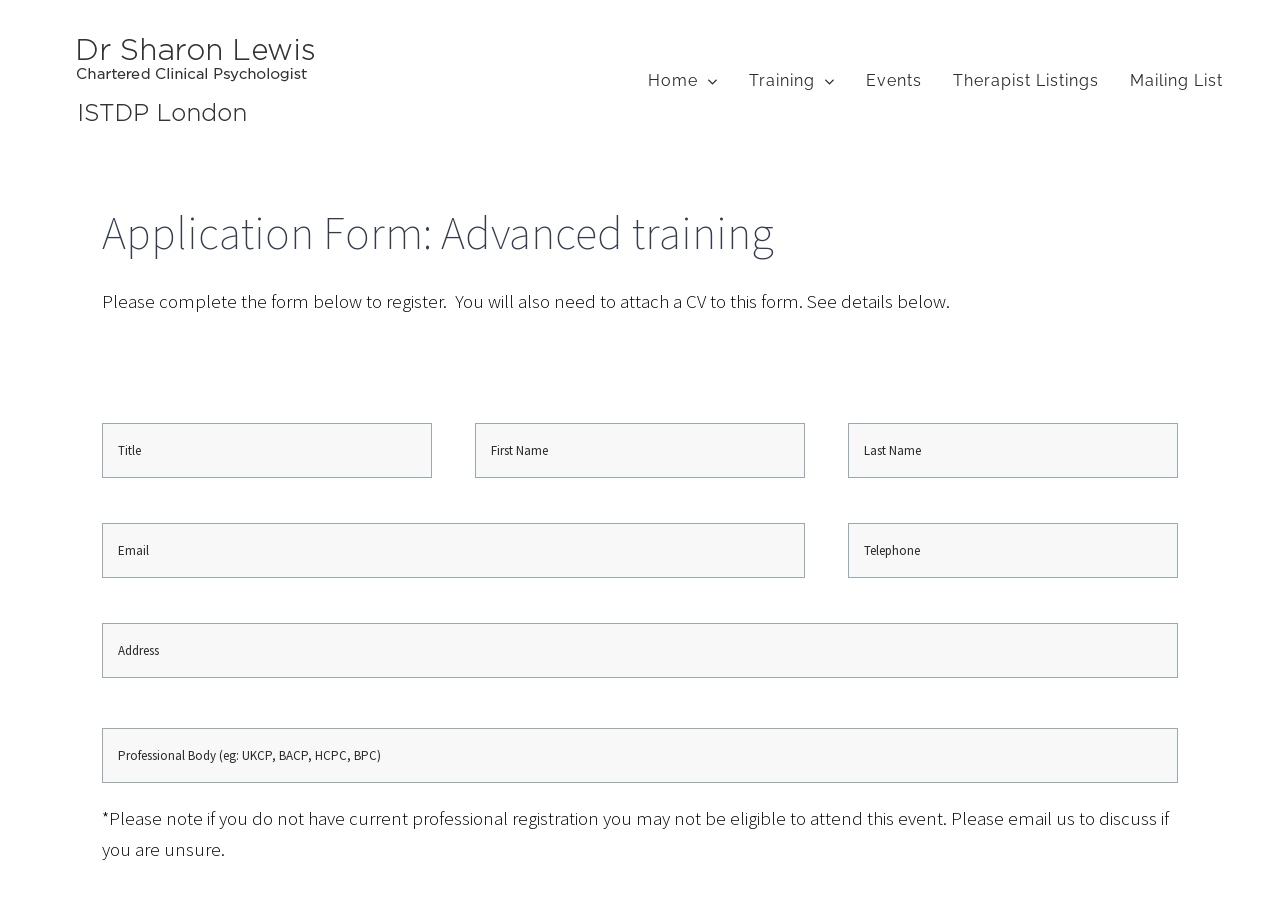Determine the bounding box coordinates of the clickable region to carry out the instruction: "input email".

[0.08, 0.572, 0.629, 0.632]